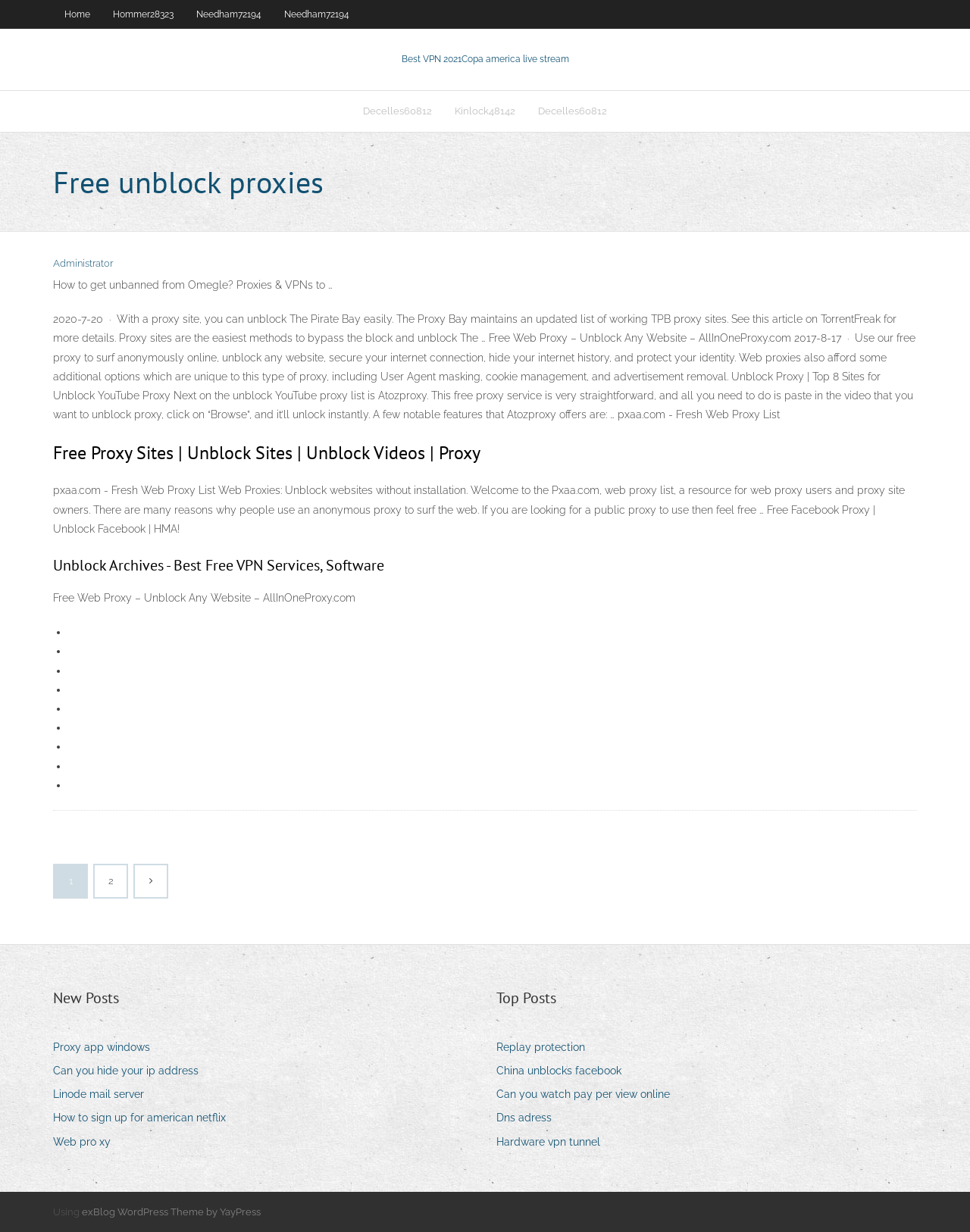Please give a succinct answer to the question in one word or phrase:
Can I find information on how to unblock specific websites on this website?

Yes